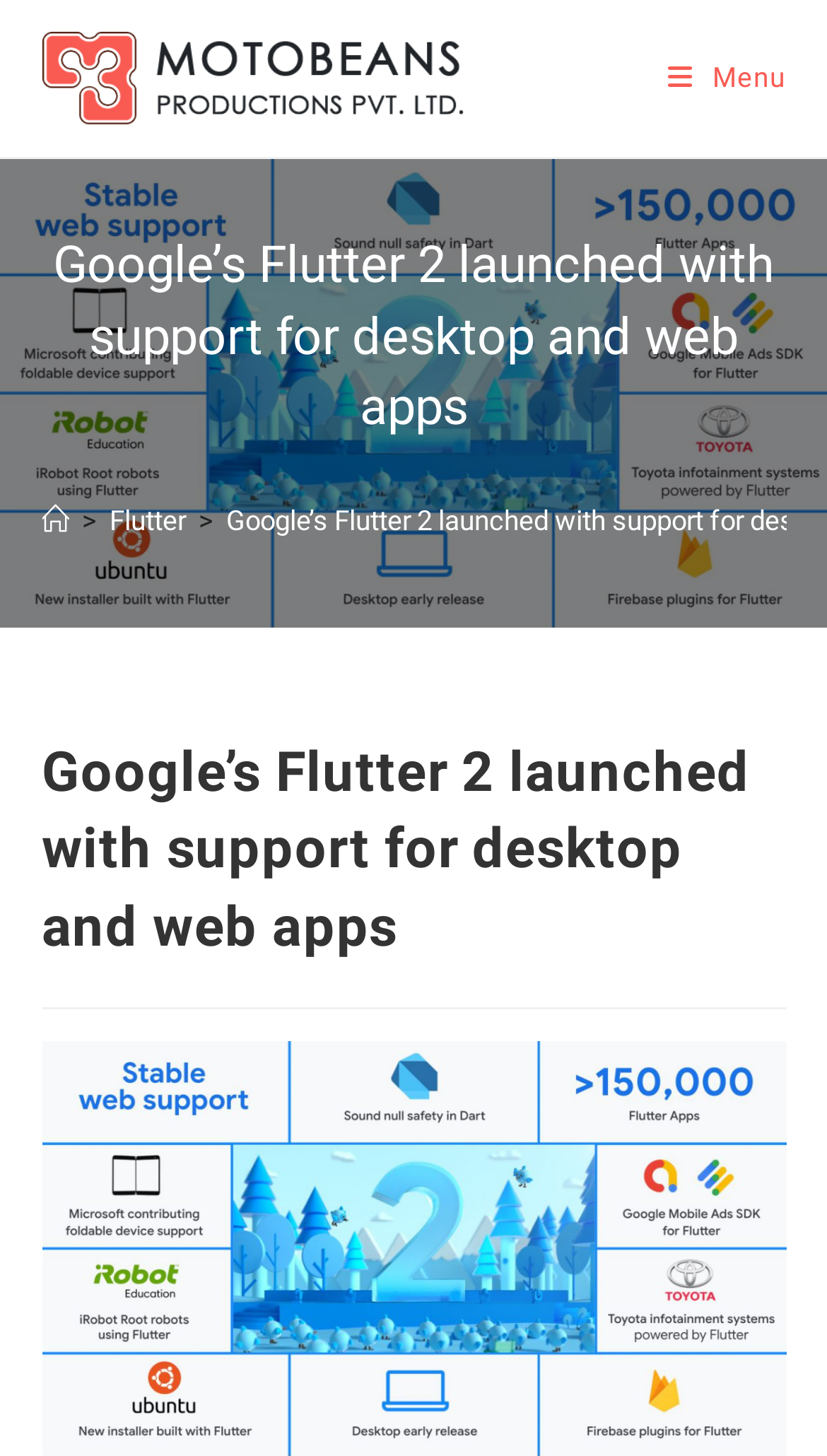Write a detailed summary of the webpage.

The webpage appears to be an article or blog post about Google's Flutter 2, a UI development pack that helps application producers construct cross-platform programming from the same codebase. 

At the top left of the page, there is a logo of "motobeans" with a link to it. To the right of the logo, there is a link to a "Mobile Menu" that is not expanded. 

Below the logo and the mobile menu link, there is a header section that spans the entire width of the page. This section contains a heading that reads "Google’s Flutter 2 launched with support for desktop and web apps", which is the title of the article. 

Underneath the title, there is a navigation section with breadcrumbs, which includes links to "Home" and "Flutter", separated by a ">" symbol. 

Further down the page, there is another header section that also spans the entire width of the page. This section contains the same heading as before, "Google’s Flutter 2 launched with support for desktop and web apps".